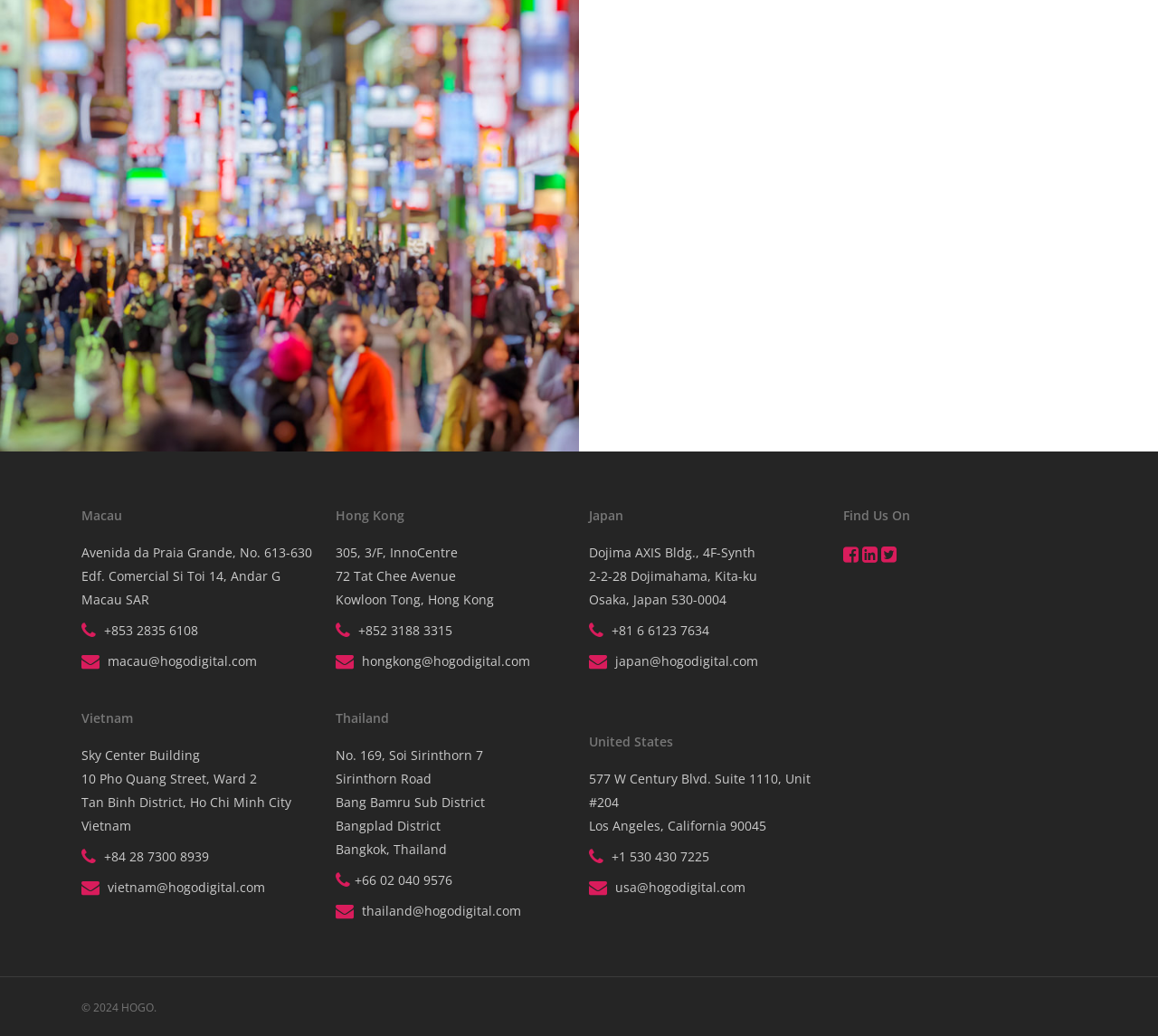How many social media links are listed under 'Find Us On'?
Can you offer a detailed and complete answer to this question?

I found the section of the webpage that says 'Find Us On' and counted the number of social media links listed underneath. There are three links: Facebook, Twitter, and LinkedIn.